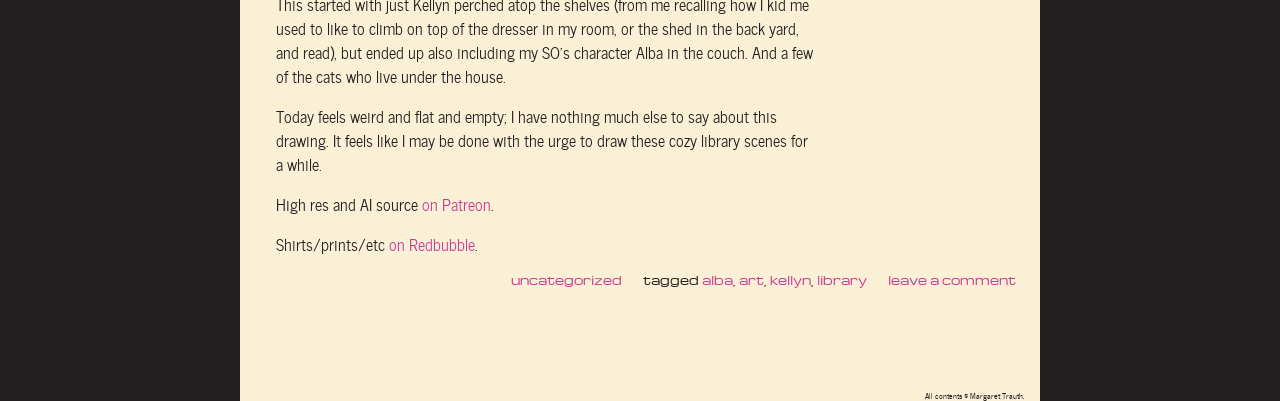Use the information in the screenshot to answer the question comprehensively: What is the theme of the drawing?

Based on the text 'Today feels weird and flat and empty; I have nothing much else to say about this drawing. It feels like I may be done with the urge to draw these cozy library scenes for a while.', we can infer that the theme of the drawing is cozy library scenes.